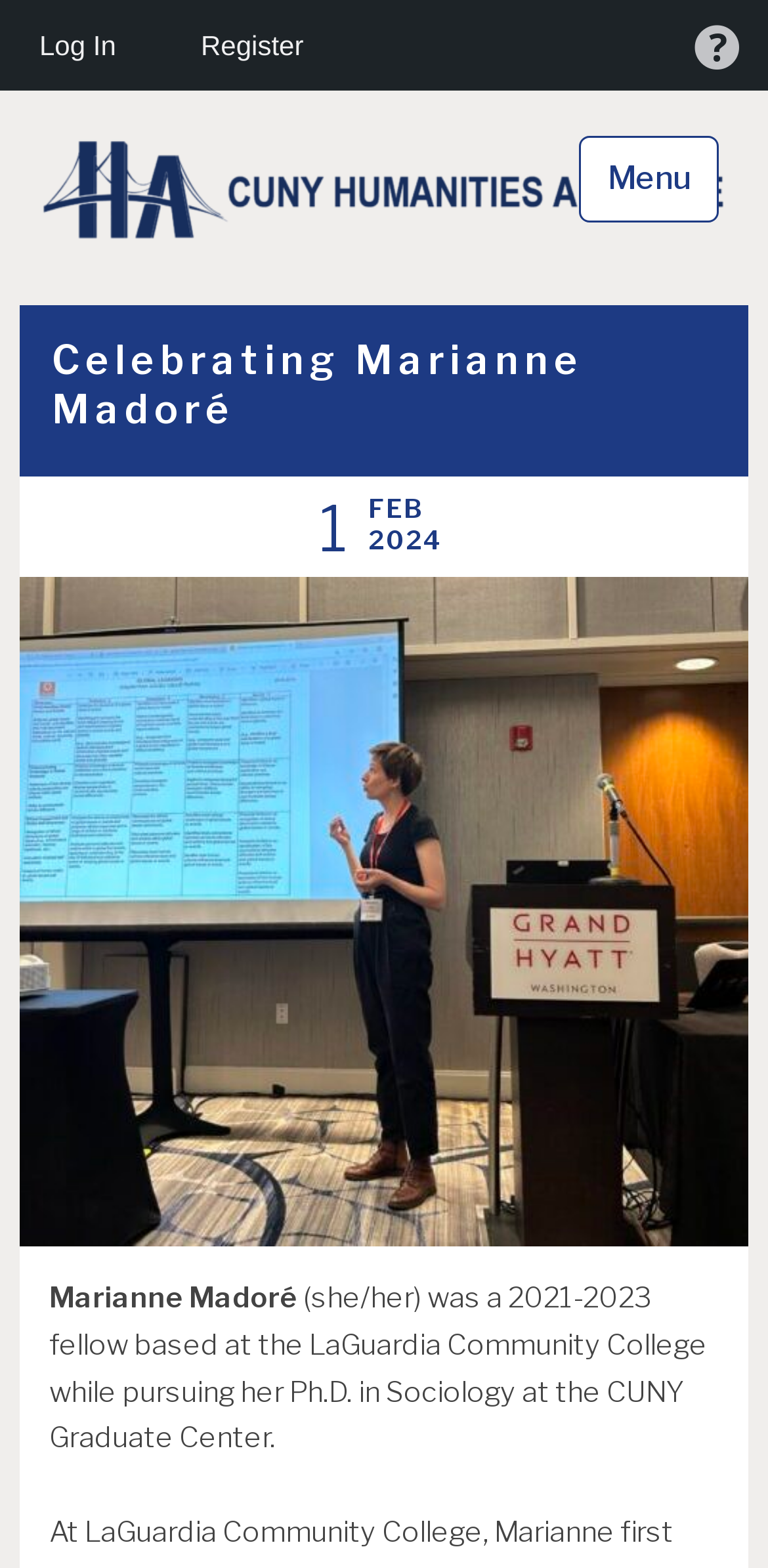Refer to the element description parent_node: CUNY Humanities Alliance and identify the corresponding bounding box in the screenshot. Format the coordinates as (top-left x, top-left y, bottom-right x, bottom-right y) with values in the range of 0 to 1.

[0.051, 0.138, 0.949, 0.16]